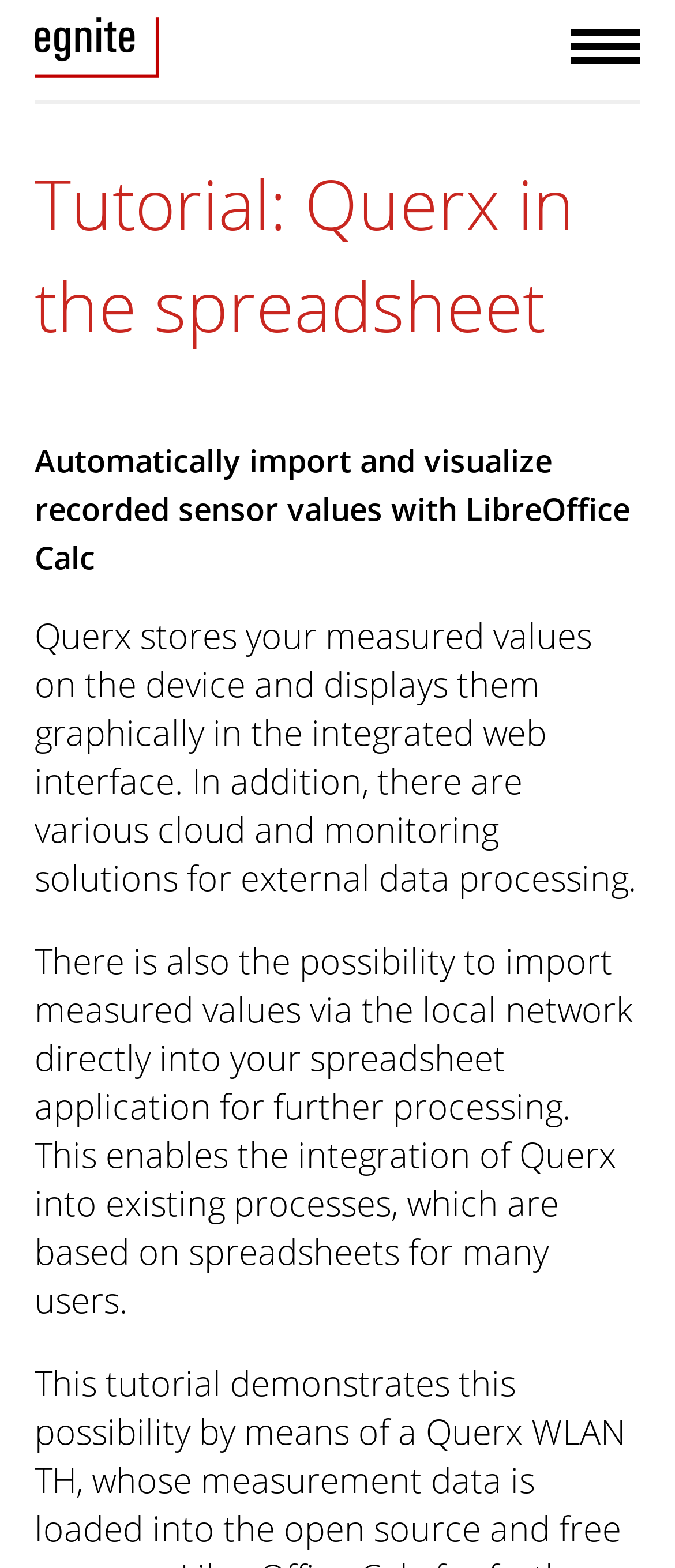Using the provided element description: "alt="egnite"", identify the bounding box coordinates. The coordinates should be four floats between 0 and 1 in the order [left, top, right, bottom].

[0.051, 0.011, 0.236, 0.053]